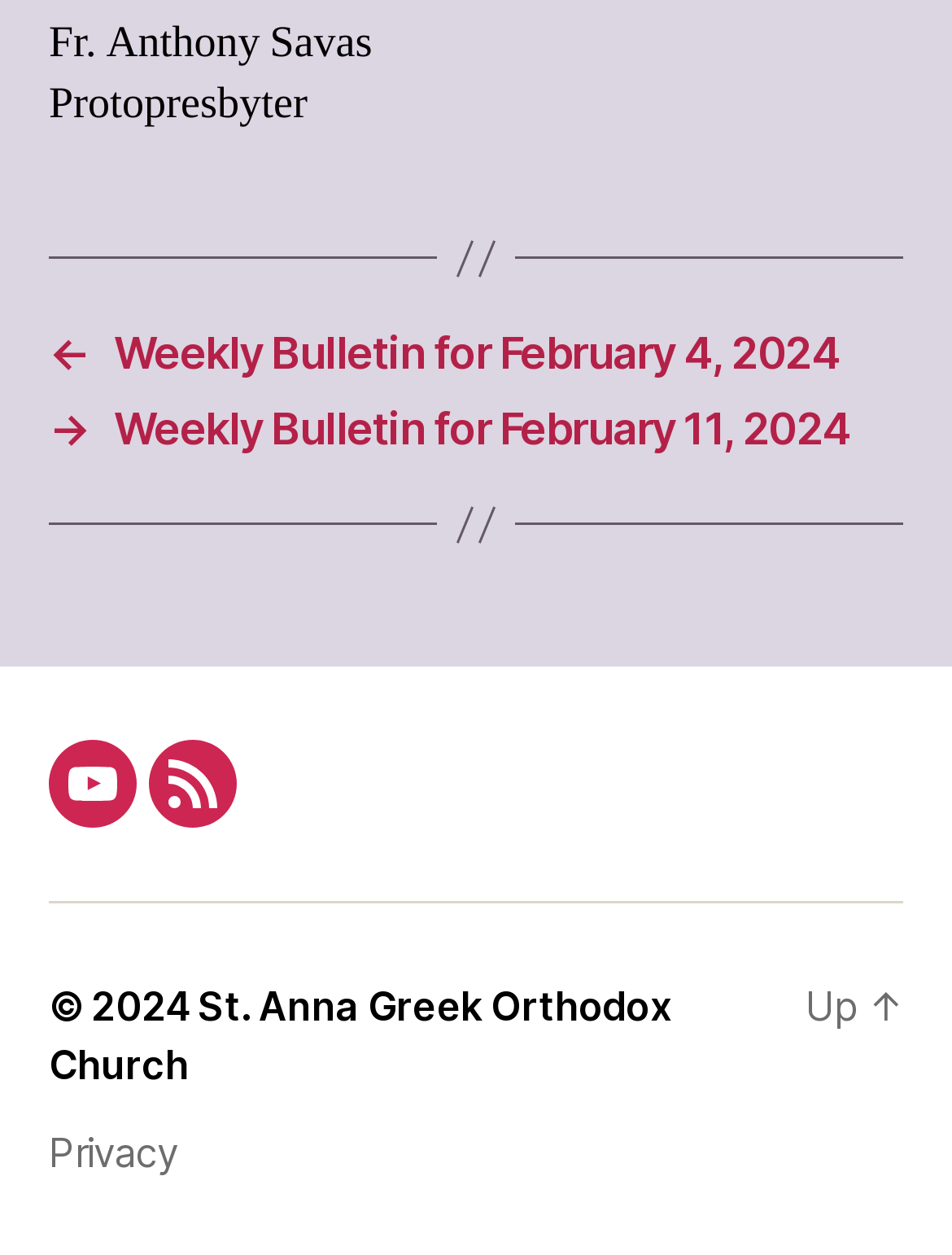Provide the bounding box coordinates of the UI element this sentence describes: "Privacy".

[0.051, 0.899, 0.188, 0.938]